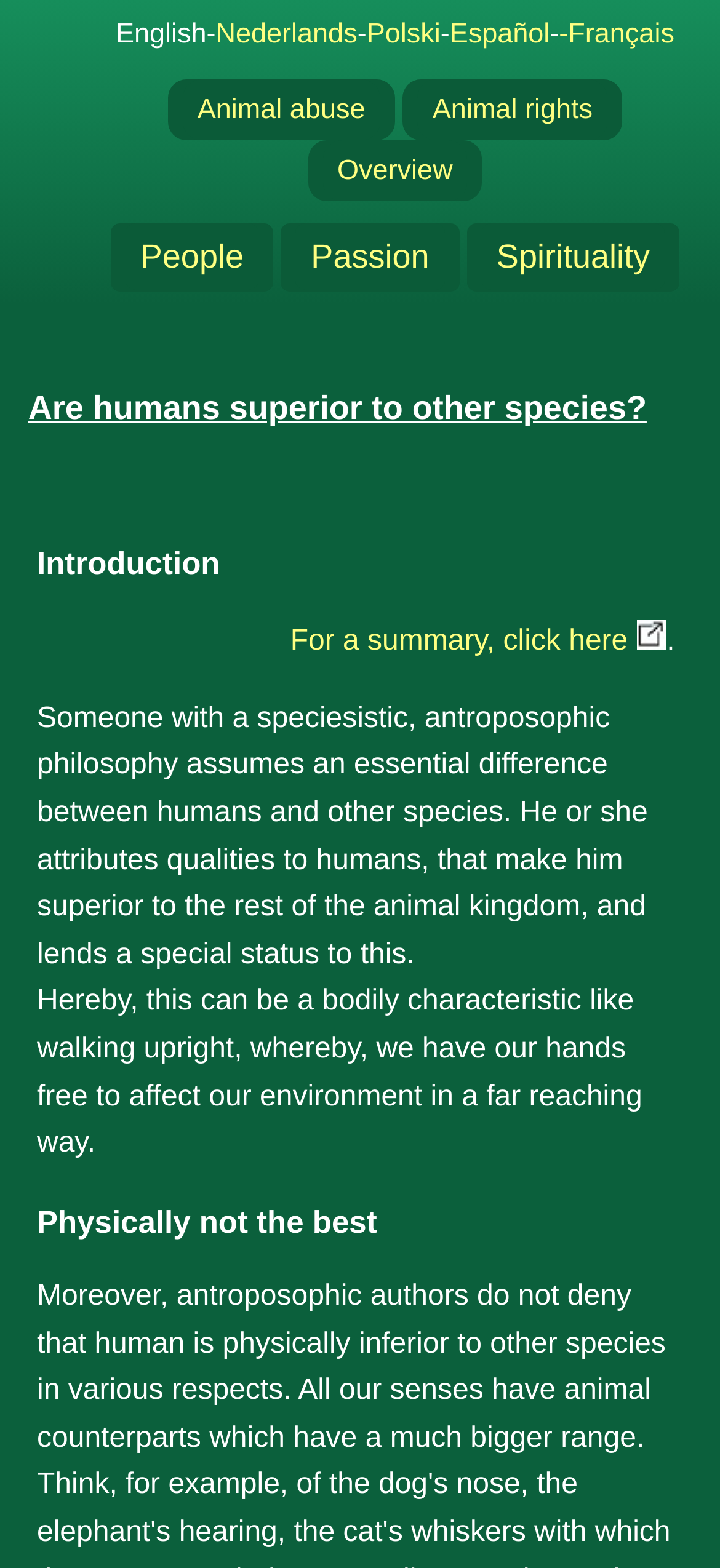What is a limitation of human senses compared to other species?
Please give a detailed answer to the question using the information shown in the image.

The webpage states that human senses have animal counterparts that have a much bigger range, implying that human senses are limited in their range compared to those of other species.